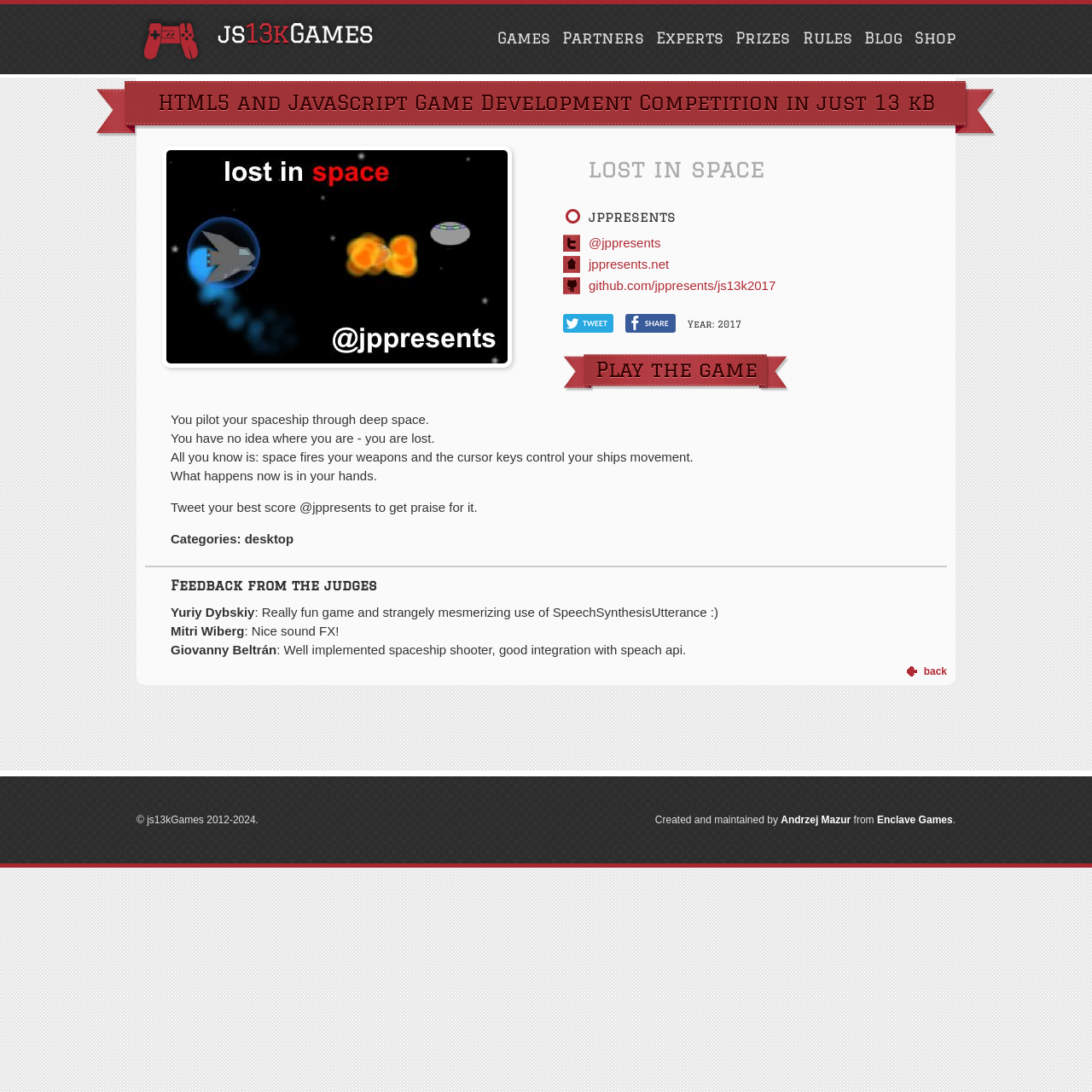Please determine the bounding box coordinates of the clickable area required to carry out the following instruction: "Go back". The coordinates must be four float numbers between 0 and 1, represented as [left, top, right, bottom].

[0.83, 0.606, 0.867, 0.623]